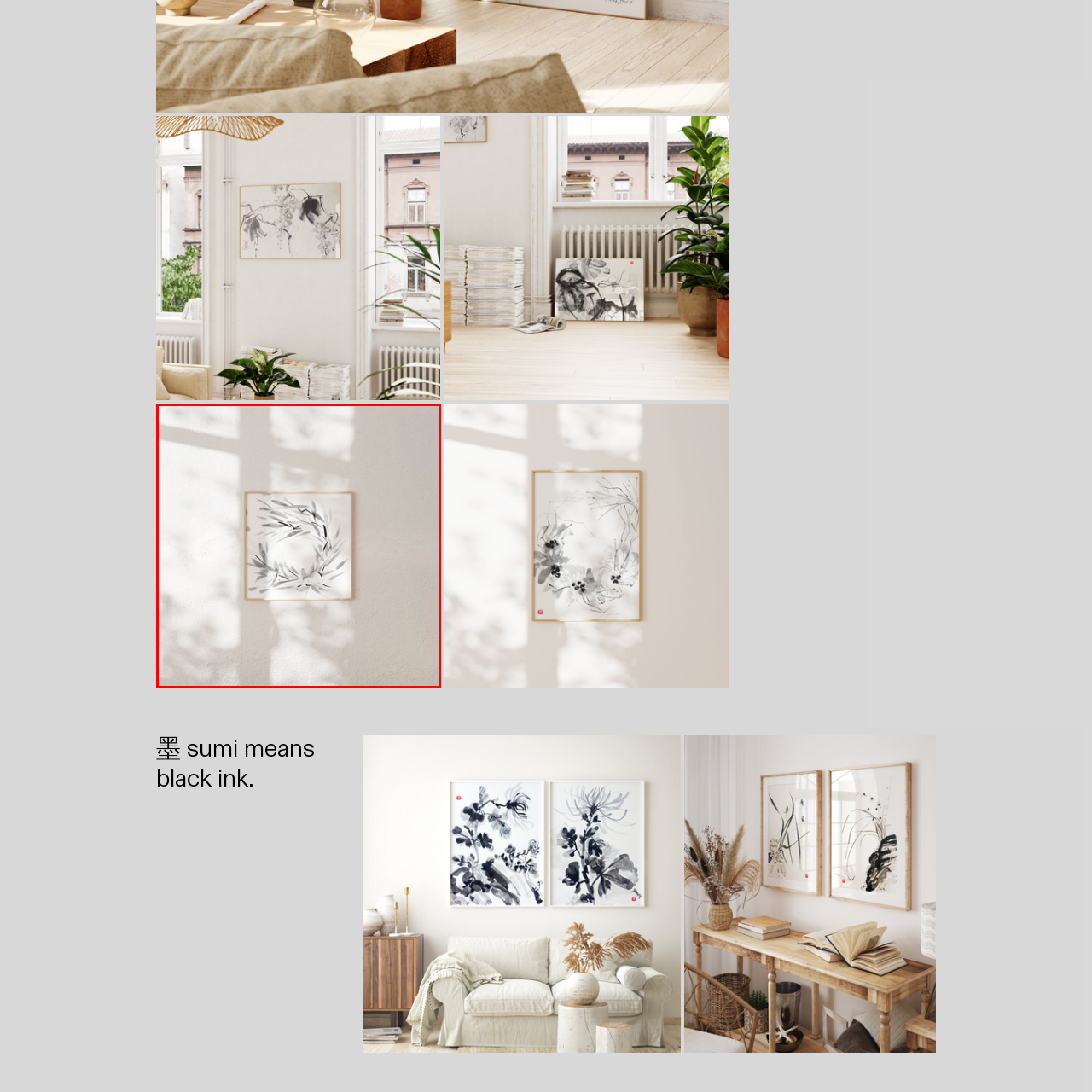Offer a complete and descriptive caption for the image marked by the red box.

A serene artwork is displayed on a textured white wall, capturing a delicate circular arrangement of leaves rendered in soft gray tones. The leaves appear to be gently painted, echoing the tranquility often found in nature. The artwork is framed in a light wood frame, which complements the minimalist aesthetic of the surrounding space. Subtle shadows from nearby elements, likely casting through a window, create a play of light across the wall, enhancing the peaceful atmosphere of the setting. This scene embodies a harmonious blend of art and nature, inviting contemplation and calm.